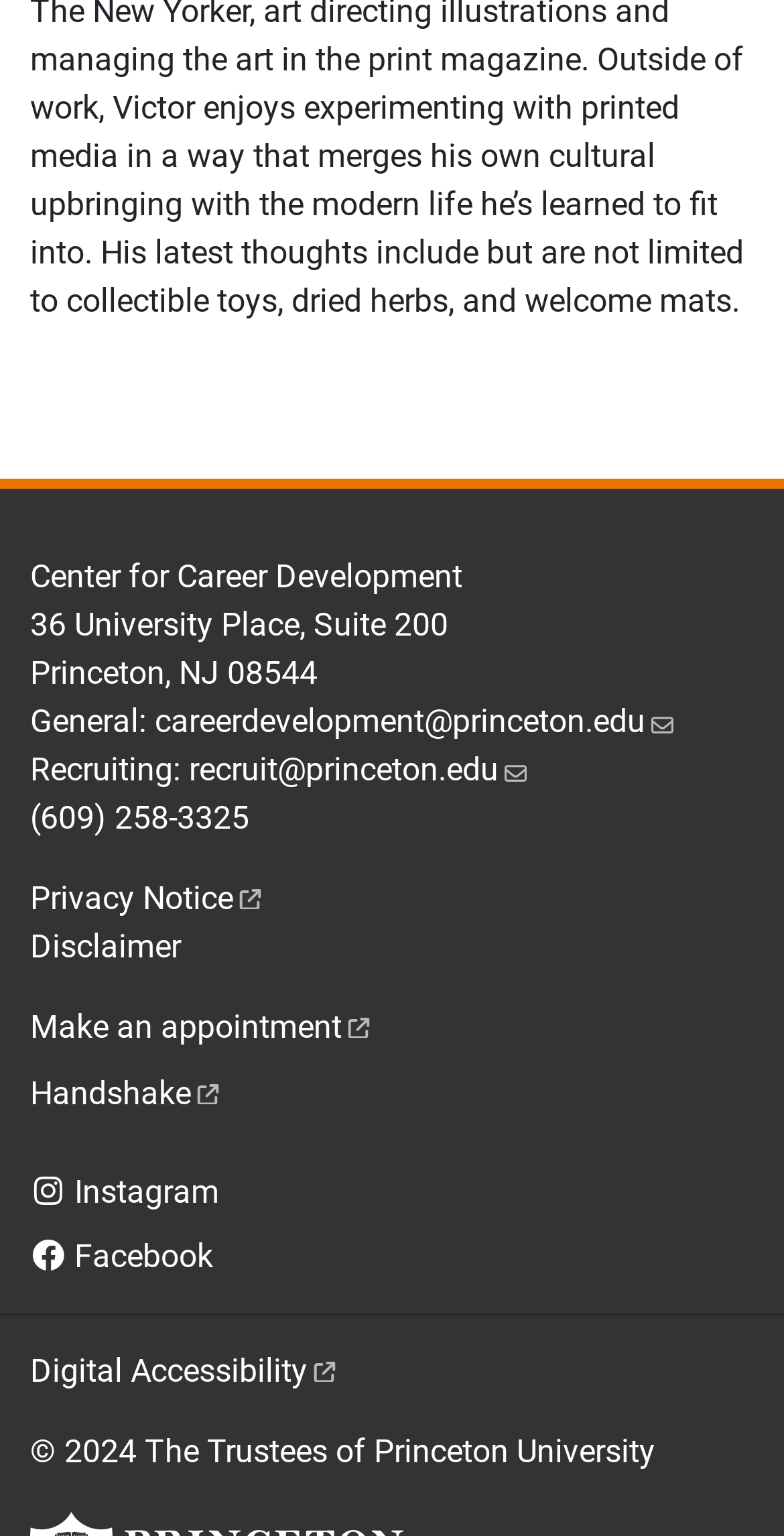Find the bounding box coordinates for the UI element that matches this description: "Handshake(Link is external)".

[0.038, 0.697, 0.287, 0.73]